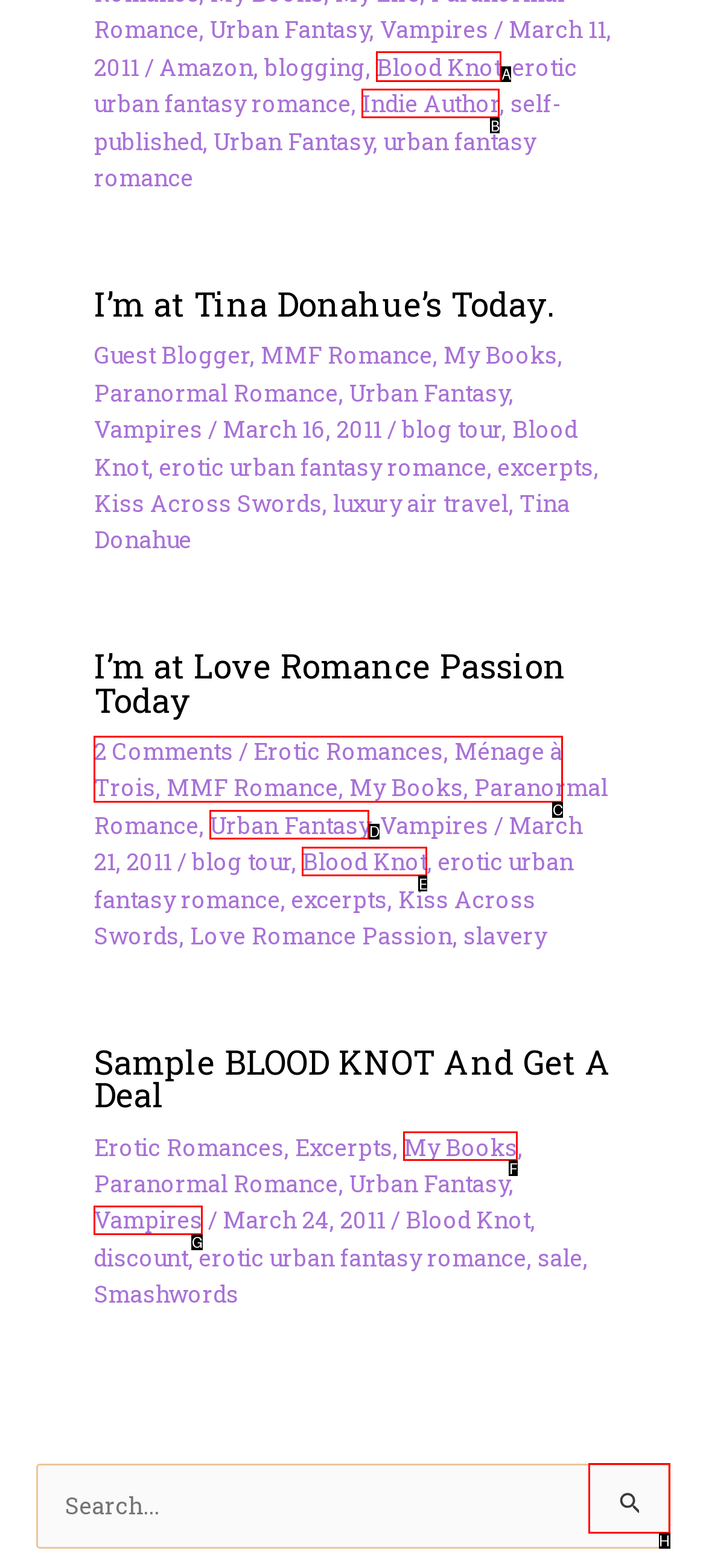Select the letter of the UI element you need to click on to fulfill this task: Explore Blood Knot. Write down the letter only.

A